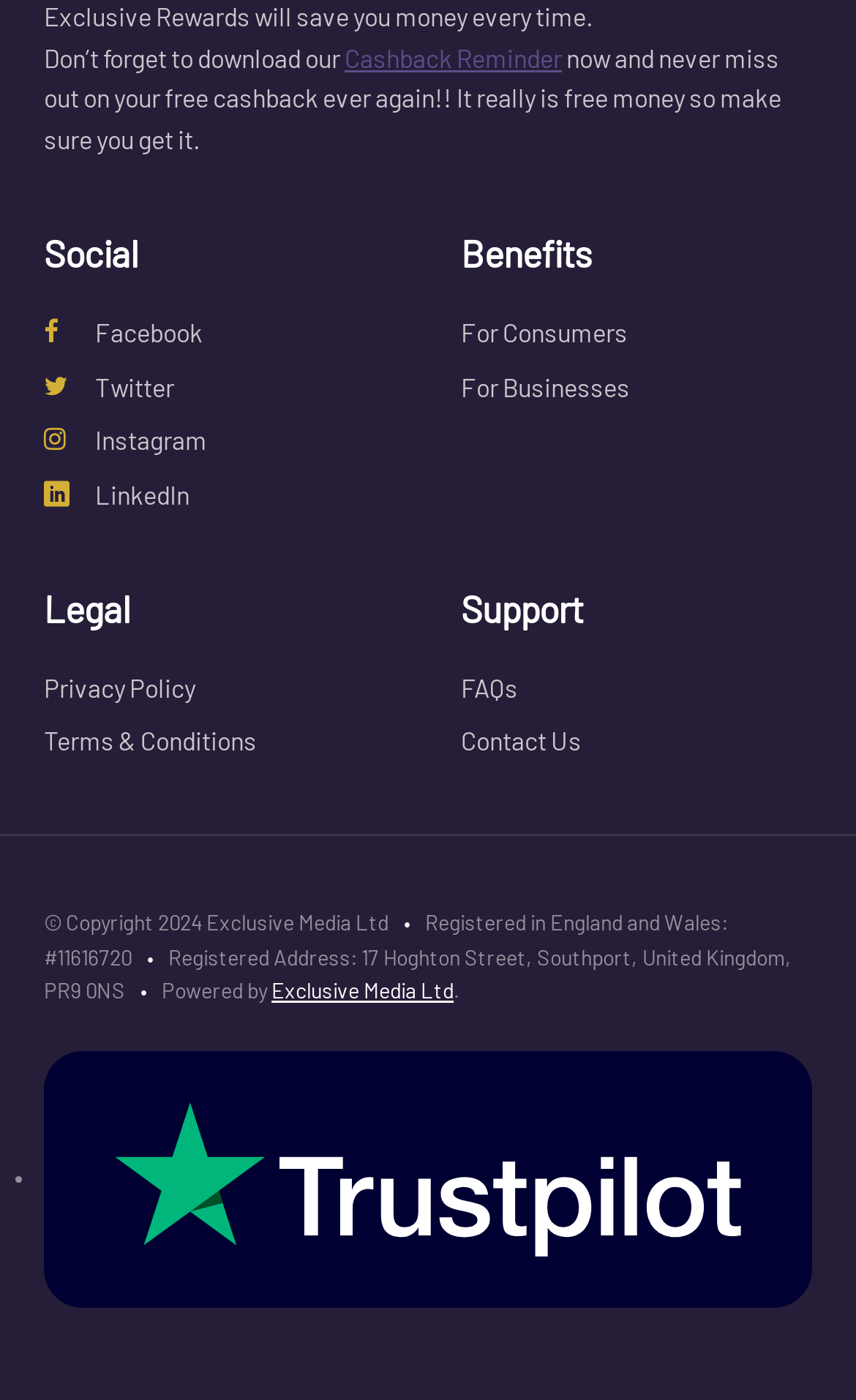Indicate the bounding box coordinates of the element that must be clicked to execute the instruction: "Check the FAQs". The coordinates should be given as four float numbers between 0 and 1, i.e., [left, top, right, bottom].

[0.538, 0.48, 0.605, 0.502]